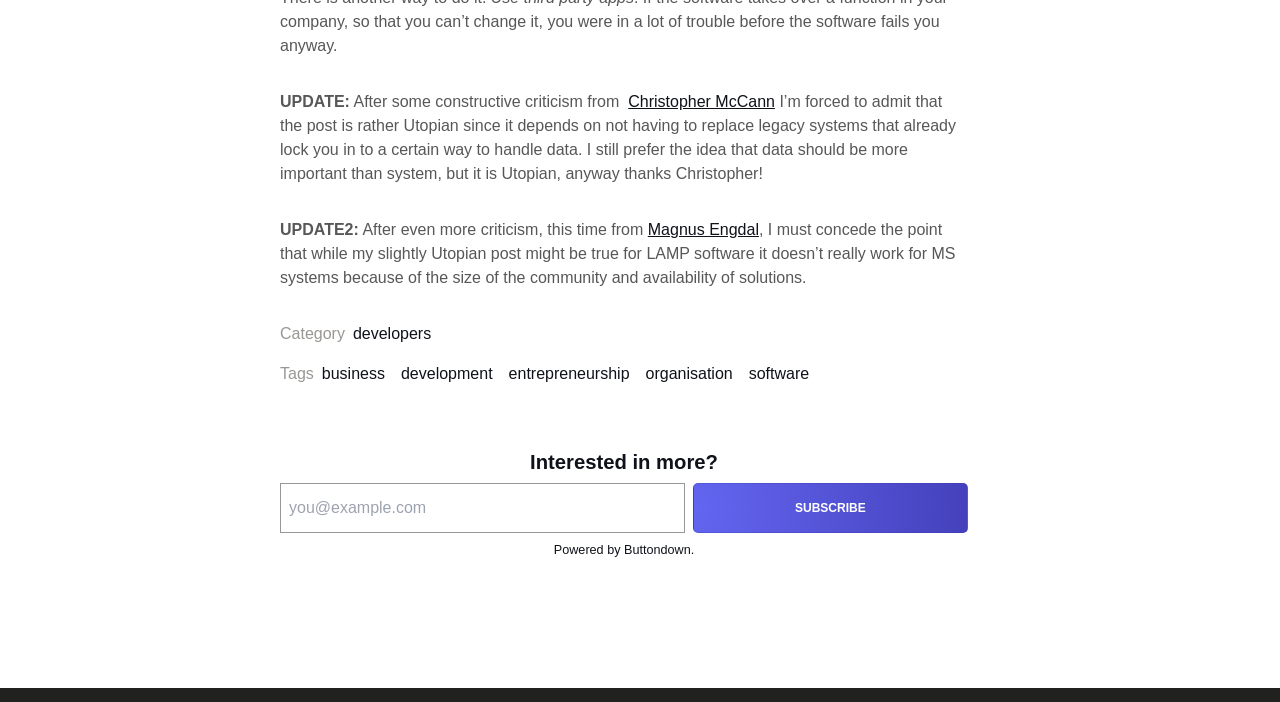Answer the following inquiry with a single word or phrase:
Who is mentioned in the 'UPDATE' section?

Christopher McCann